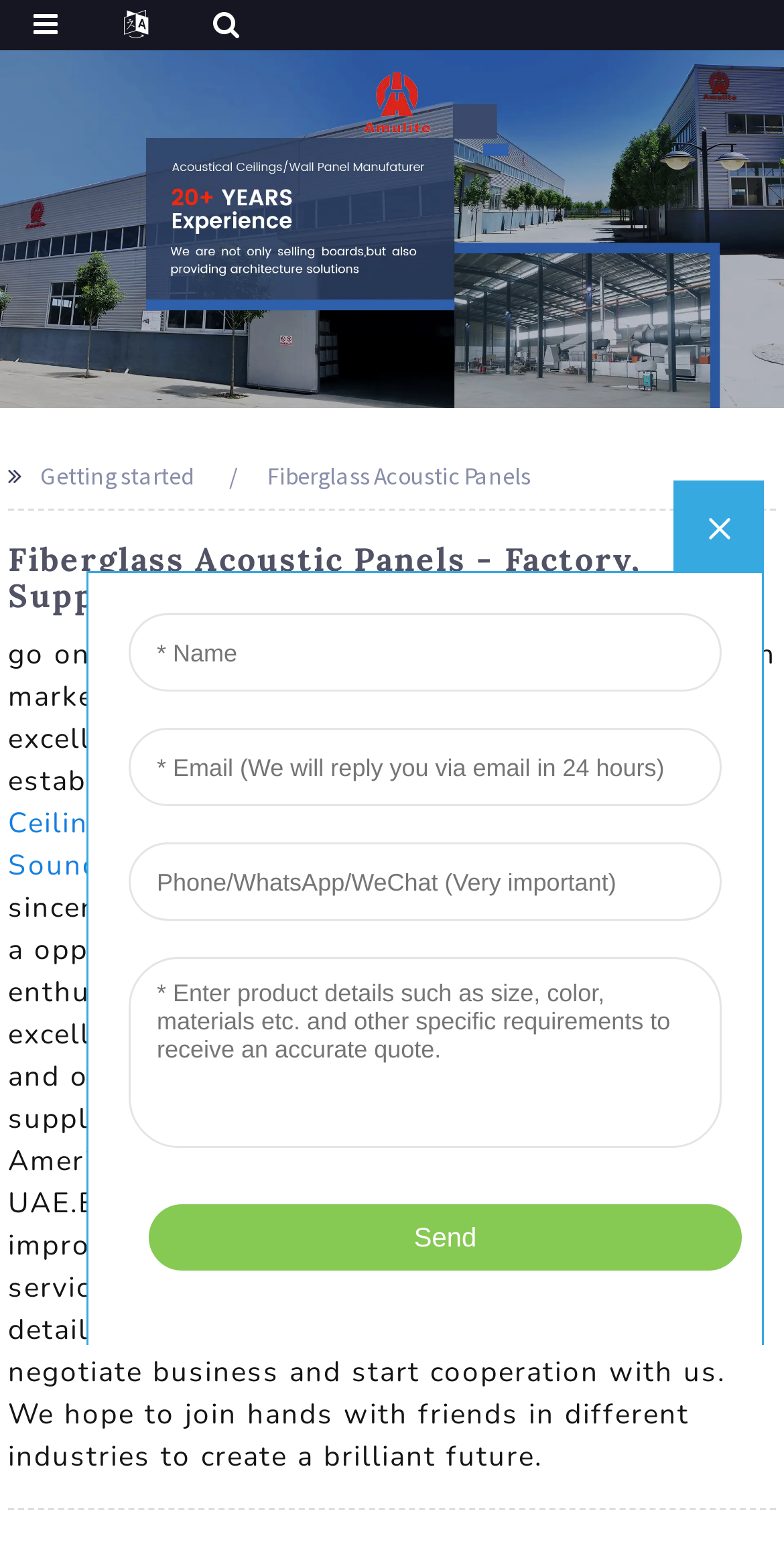Answer the following query concisely with a single word or phrase:
What regions does the company supply products to?

Global, including Europe, America, Australia, etc.